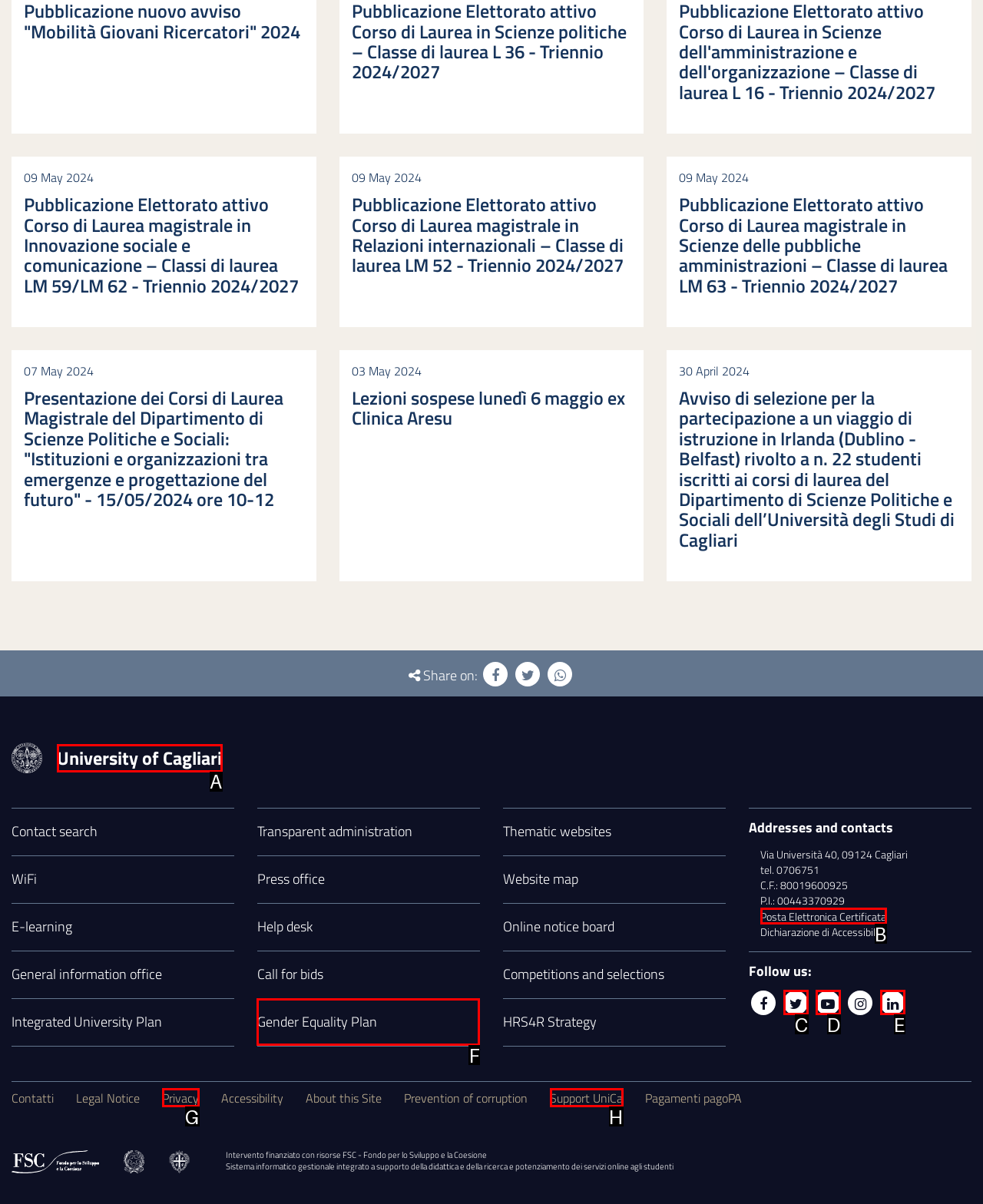Choose the UI element to click on to achieve this task: Visit the University of Cagliari website. Reply with the letter representing the selected element.

A